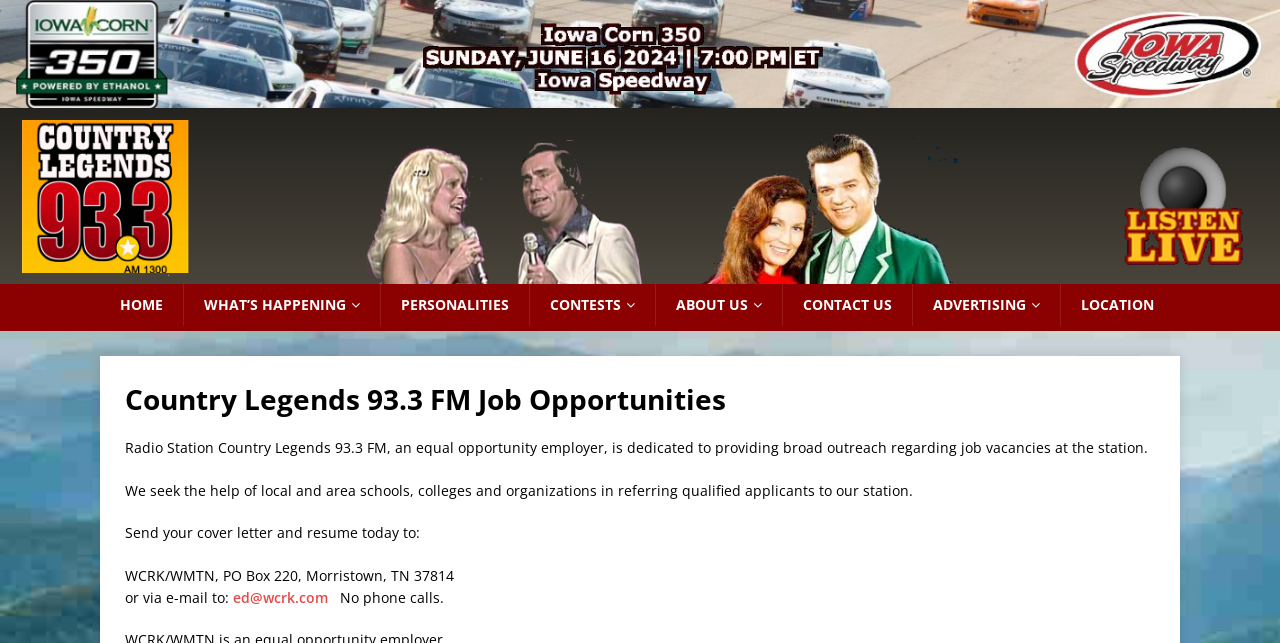Generate a thorough description of the webpage.

This webpage is dedicated to job opportunities at Radio Station Country Legends 93.3 FM. At the top of the page, there are two slideshow regions, one above the other, taking up the full width of the page. Each slideshow contains multiple slides with images and links.

Below the slideshows, there is a navigation menu with seven links: HOME, WHAT'S HAPPENING, PERSONALITIES, CONTESTS, ABOUT US, CONTACT US, and ADVERTISING. These links are aligned horizontally and take up about half of the page's width.

On the left side of the page, there is a header section with a heading that reads "Country Legends 93.3 FM Job Opportunities". Below the heading, there are four paragraphs of text that describe the station's job opportunities and outreach efforts. The text explains that the station is an equal opportunity employer and seeks help from local schools, colleges, and organizations in referring qualified applicants.

The text also provides instructions on how to apply for jobs, including the mailing address and email address to send cover letters and resumes. Additionally, there is a note stating "No phone calls."